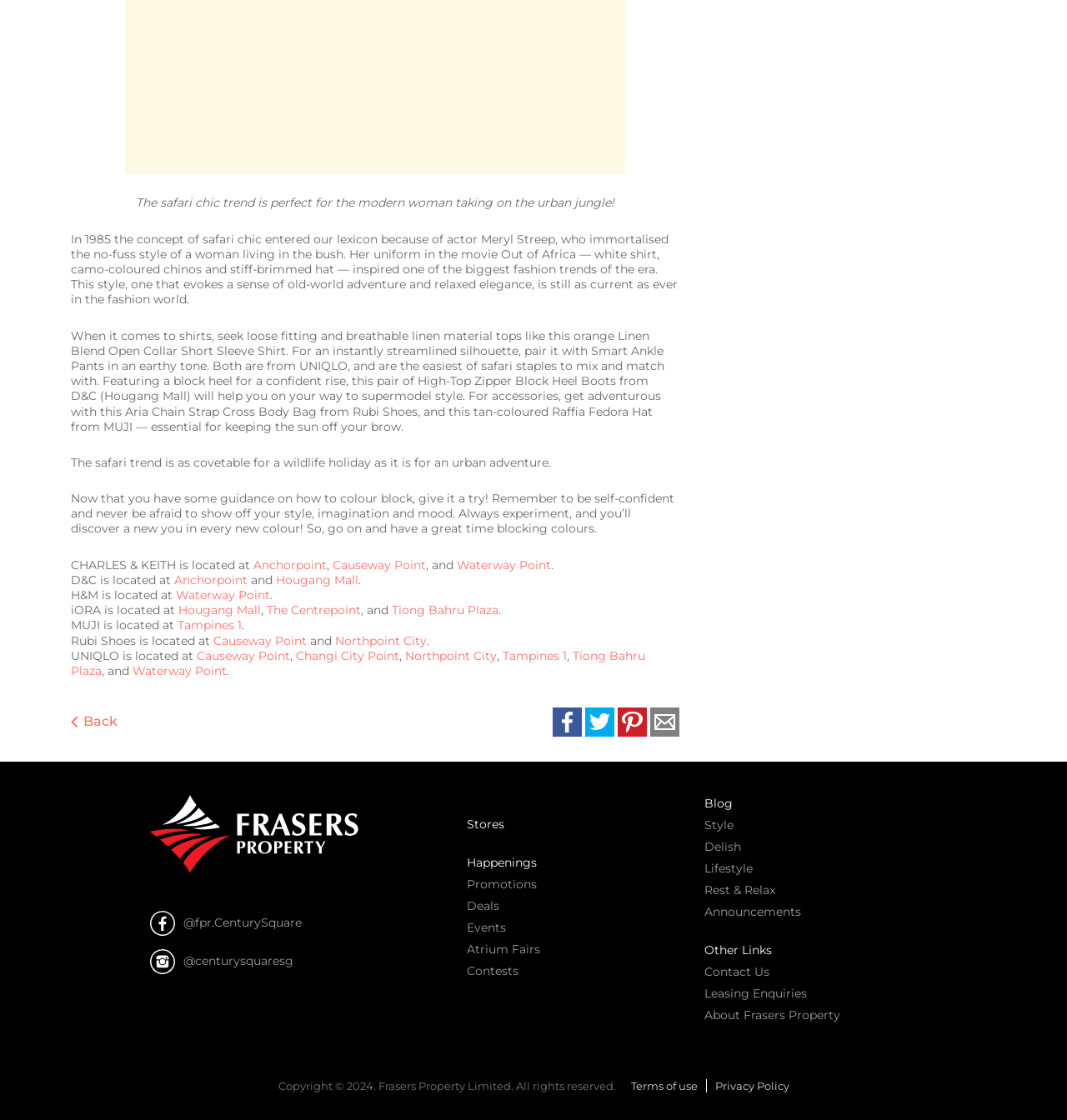What type of material is recommended for shirts in the safari chic trend?
Please describe in detail the information shown in the image to answer the question.

The text suggests seeking loose-fitting and breathable linen material tops, like the orange Linen Blend Open Collar Short Sleeve Shirt from UNIQLO, for a safari chic look.